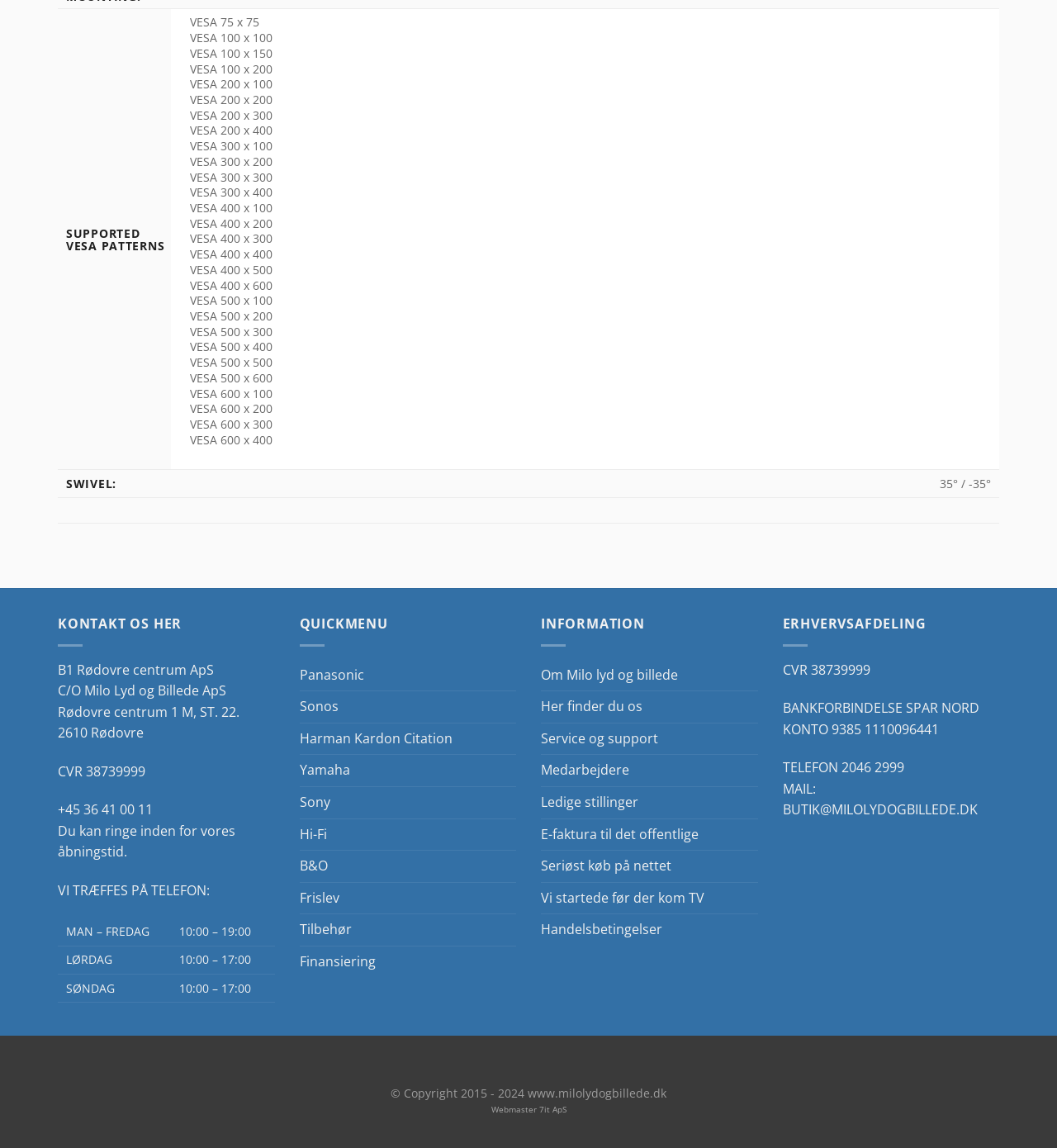Please mark the clickable region by giving the bounding box coordinates needed to complete this instruction: "Send an email to the provided address".

[0.74, 0.697, 0.925, 0.713]